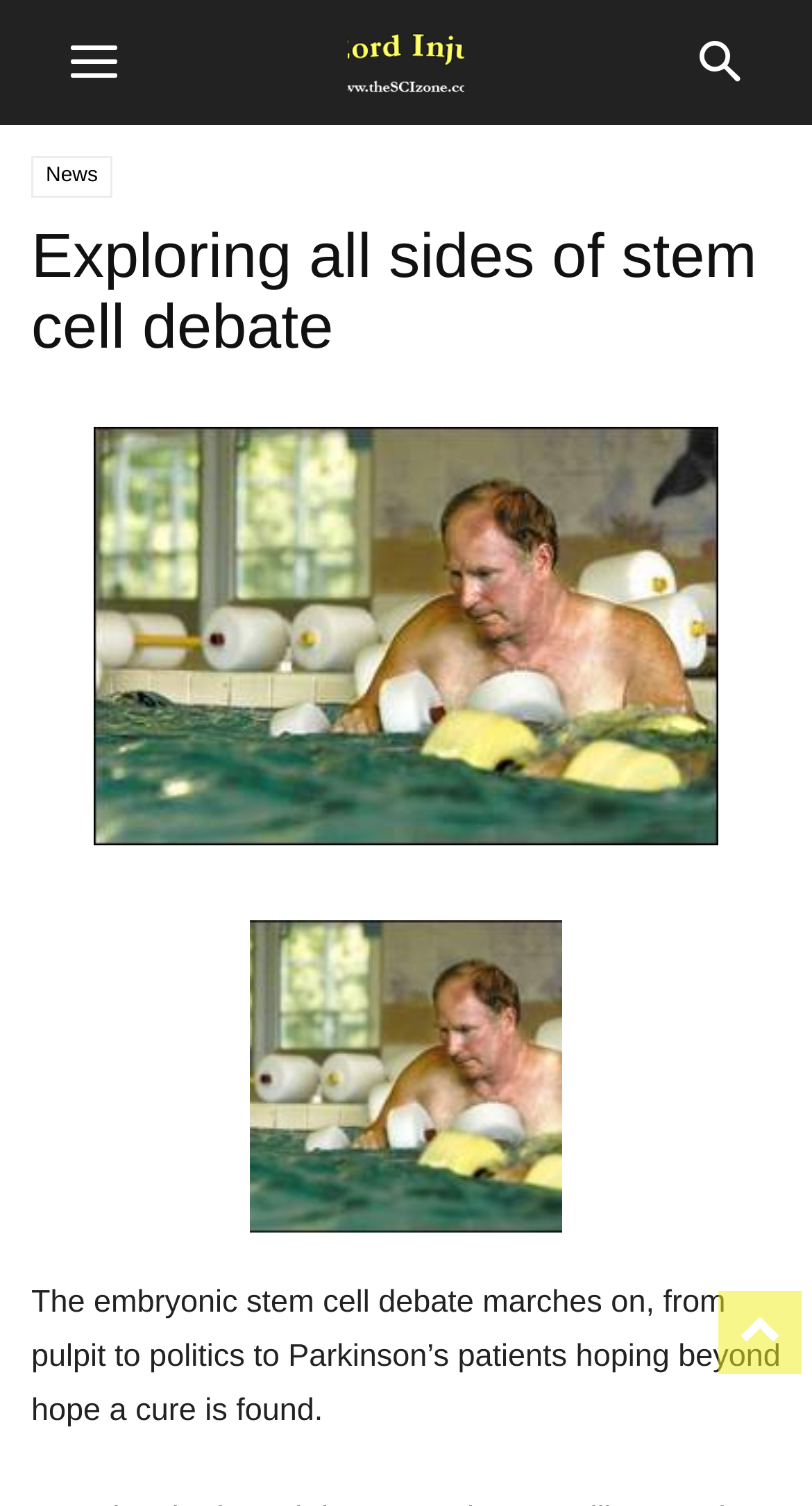Create a detailed summary of all the visual and textual information on the webpage.

The webpage is about the stem cell debate, with a focus on exploring all sides of the issue. At the top-right corner, there is a "to-top" link. On the top-left corner, there is a "mobile-toggle" button, next to which is the website's logo, "The Spinal Cord Injury Zone", accompanied by an image. 

Below the logo, there is a "search" button on the top-right corner. On the top-left corner, there is a "News" link. The main heading, "Exploring all sides of stem cell debate", is centered at the top of the page. 

Below the heading, there is a large image that spans the entire width of the page. Underneath the image, there is a table with an image inside, positioned slightly to the right of the center. 

The main content of the page is a paragraph of text that starts with "The embryonic stem cell debate marches on, from pulpit to politics to Parkinson’s patients hoping beyond hope a cure is found." This text is located at the bottom-center of the page.